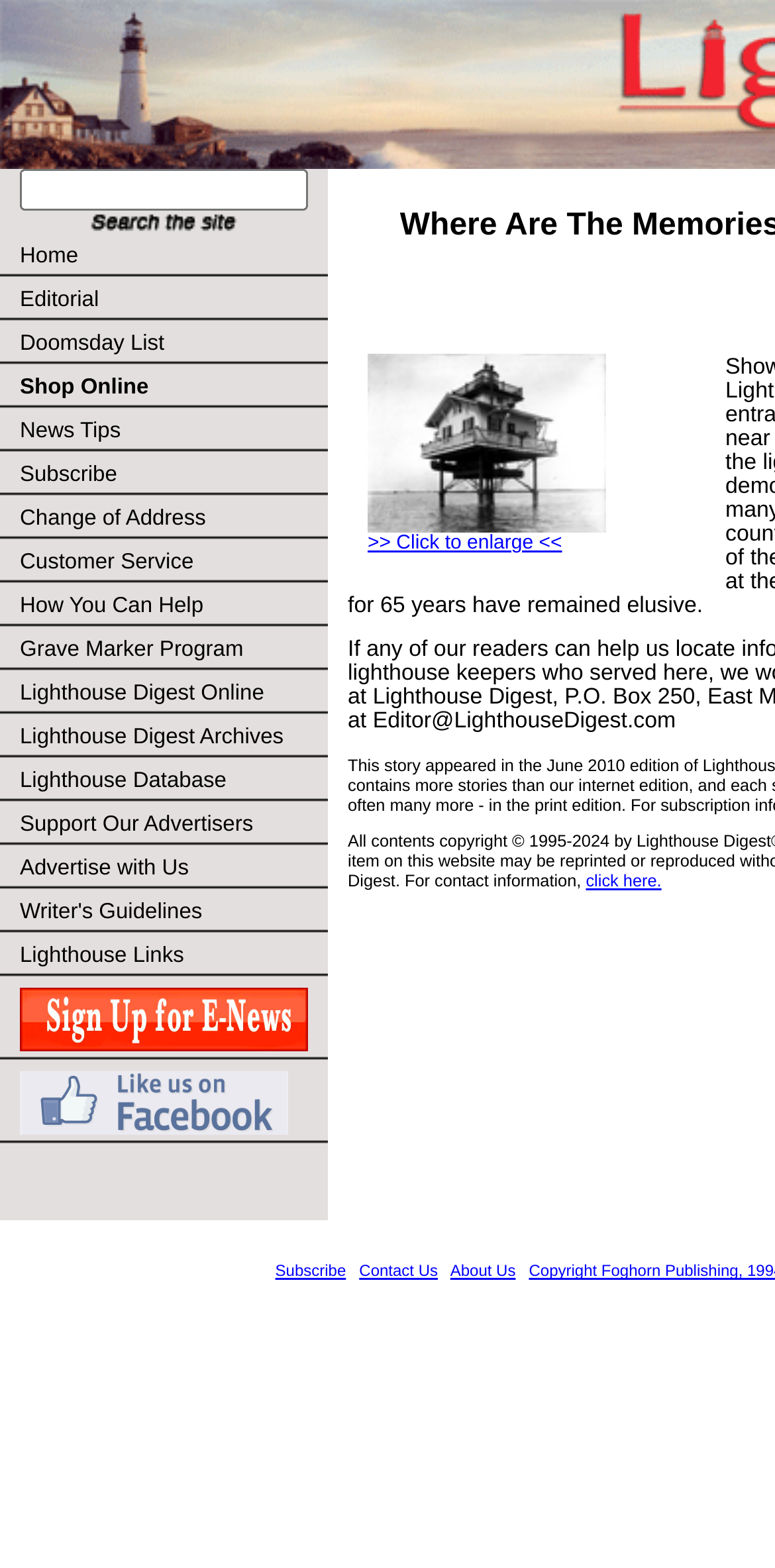Locate the bounding box coordinates of the element you need to click to accomplish the task described by this instruction: "Subscribe to the newsletter".

[0.355, 0.805, 0.446, 0.817]